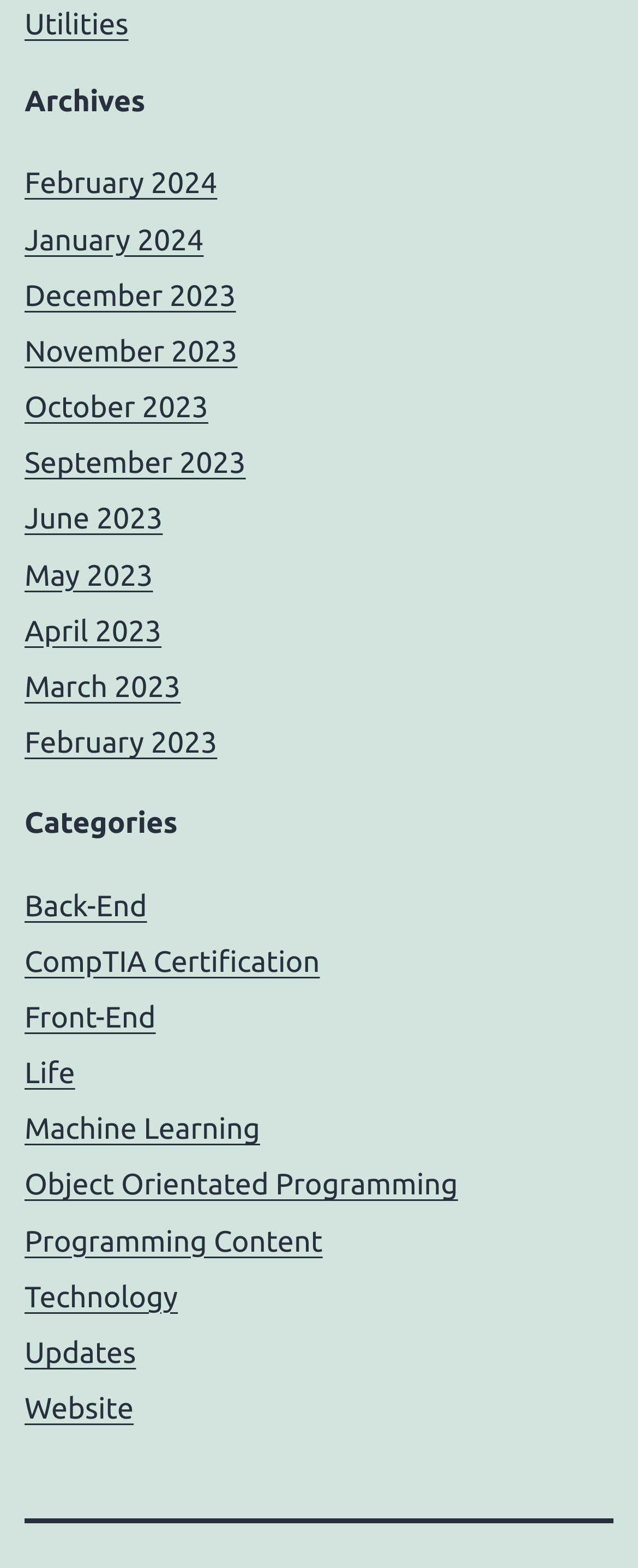Specify the bounding box coordinates of the area that needs to be clicked to achieve the following instruction: "learn about Machine Learning".

[0.038, 0.71, 0.408, 0.731]